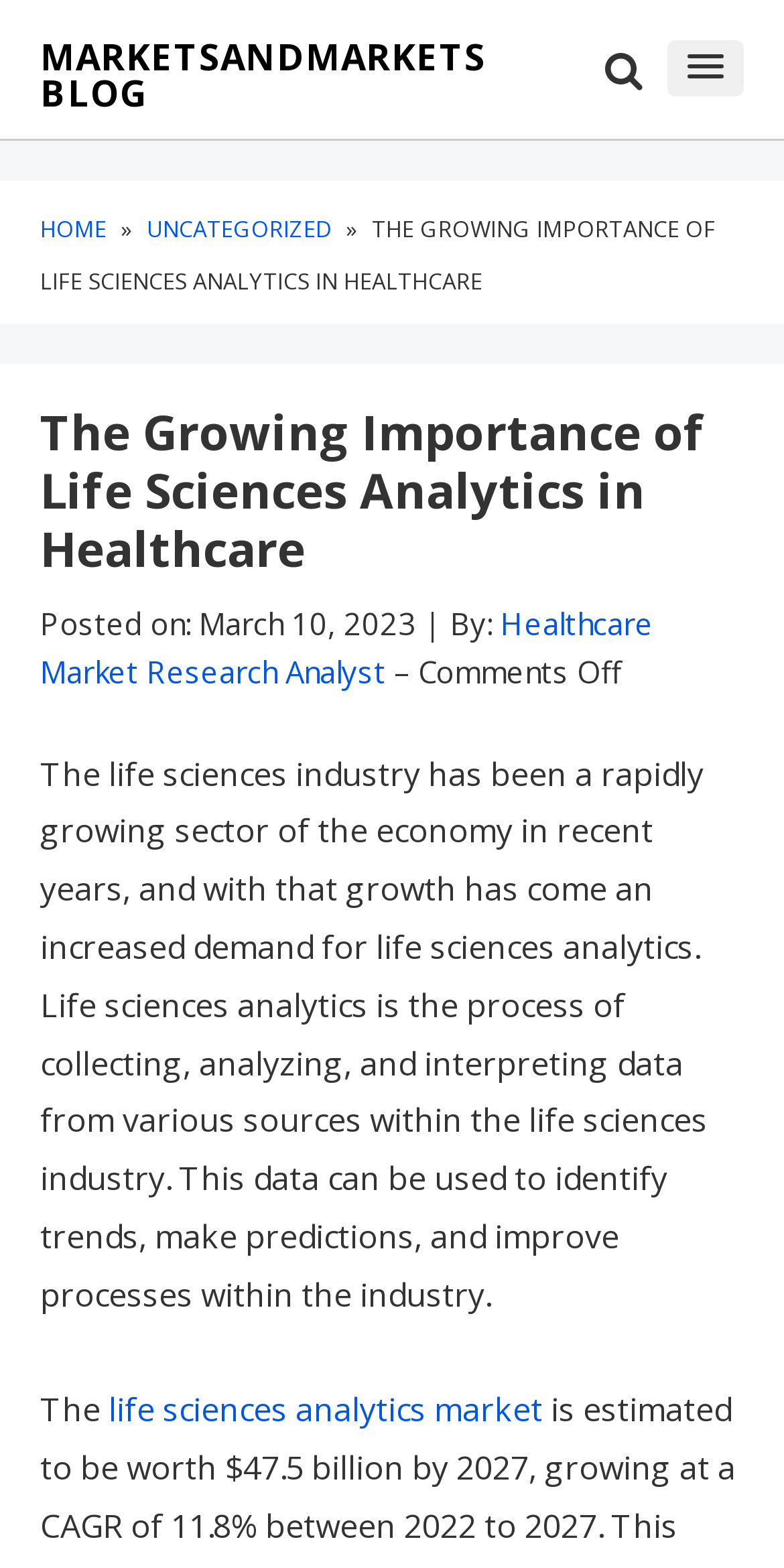What is the purpose of life sciences analytics?
Can you provide an in-depth and detailed response to the question?

I found the answer by reading the paragraph below the main heading, which explains that life sciences analytics is used to identify trends, make predictions, and improve processes within the industry.